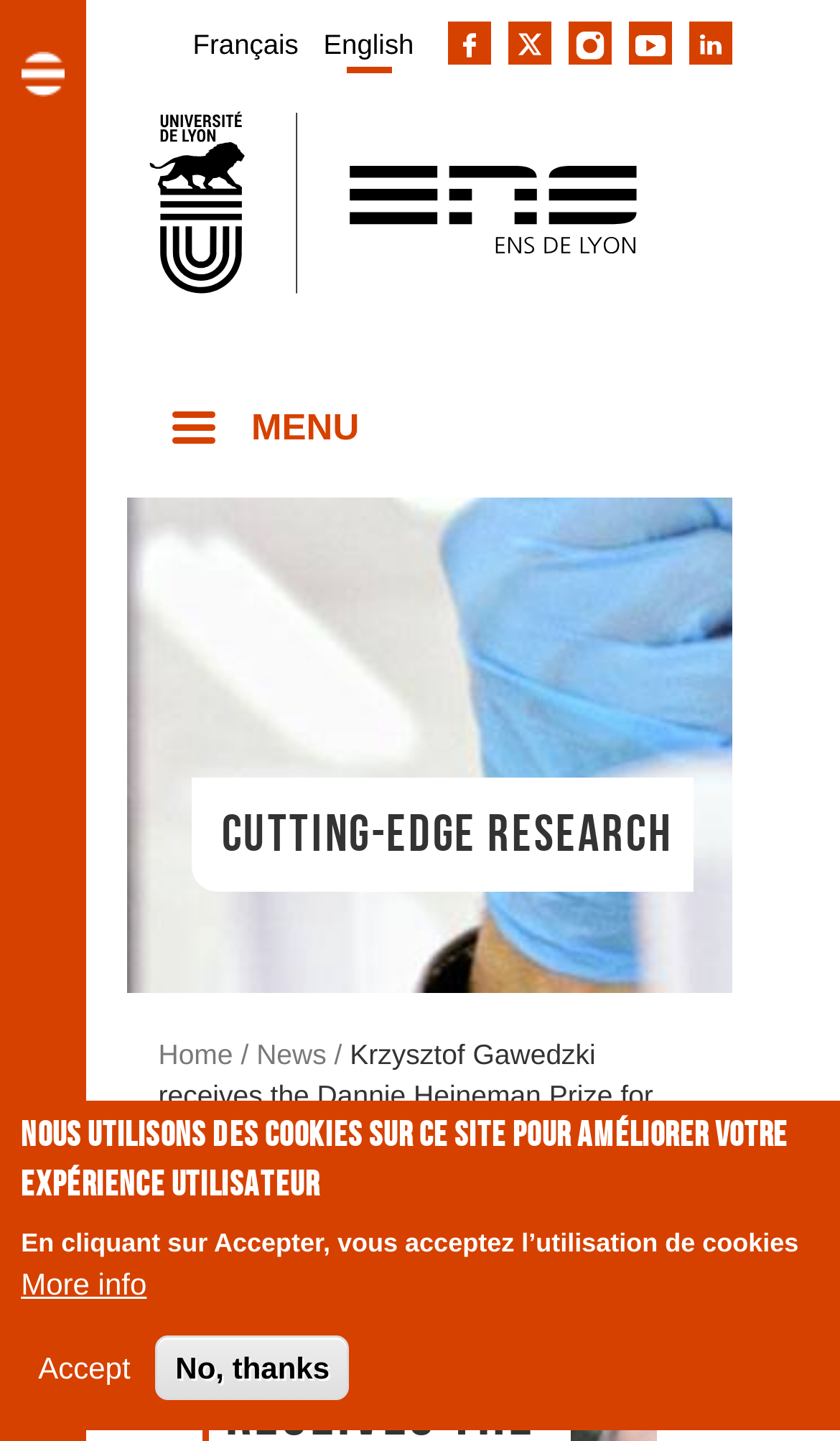Find the bounding box coordinates of the clickable area that will achieve the following instruction: "Go to the ENS de Lyon Facebook page".

[0.534, 0.015, 0.586, 0.045]